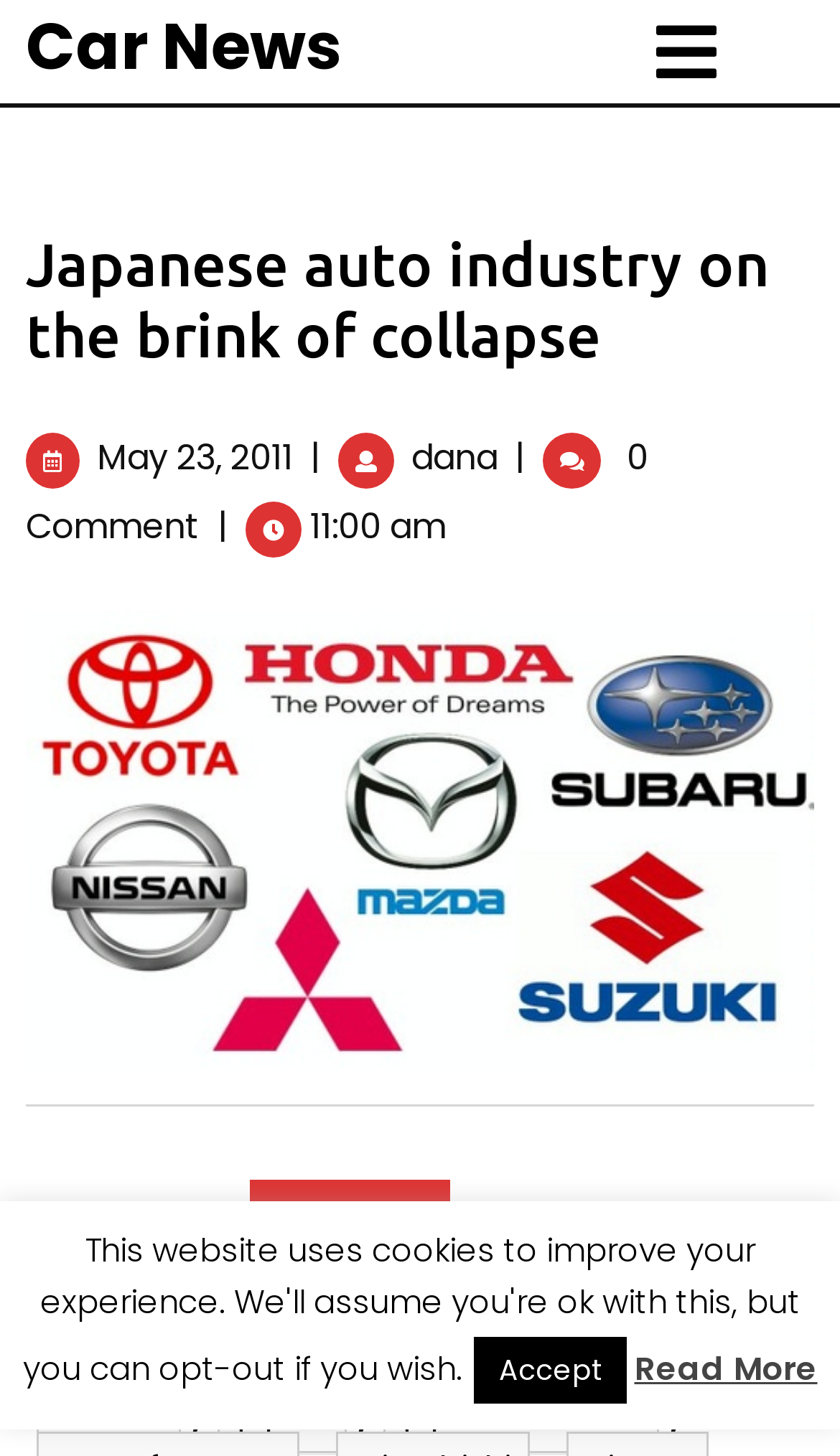Give a one-word or one-phrase response to the question: 
What is the category of the article?

Car News